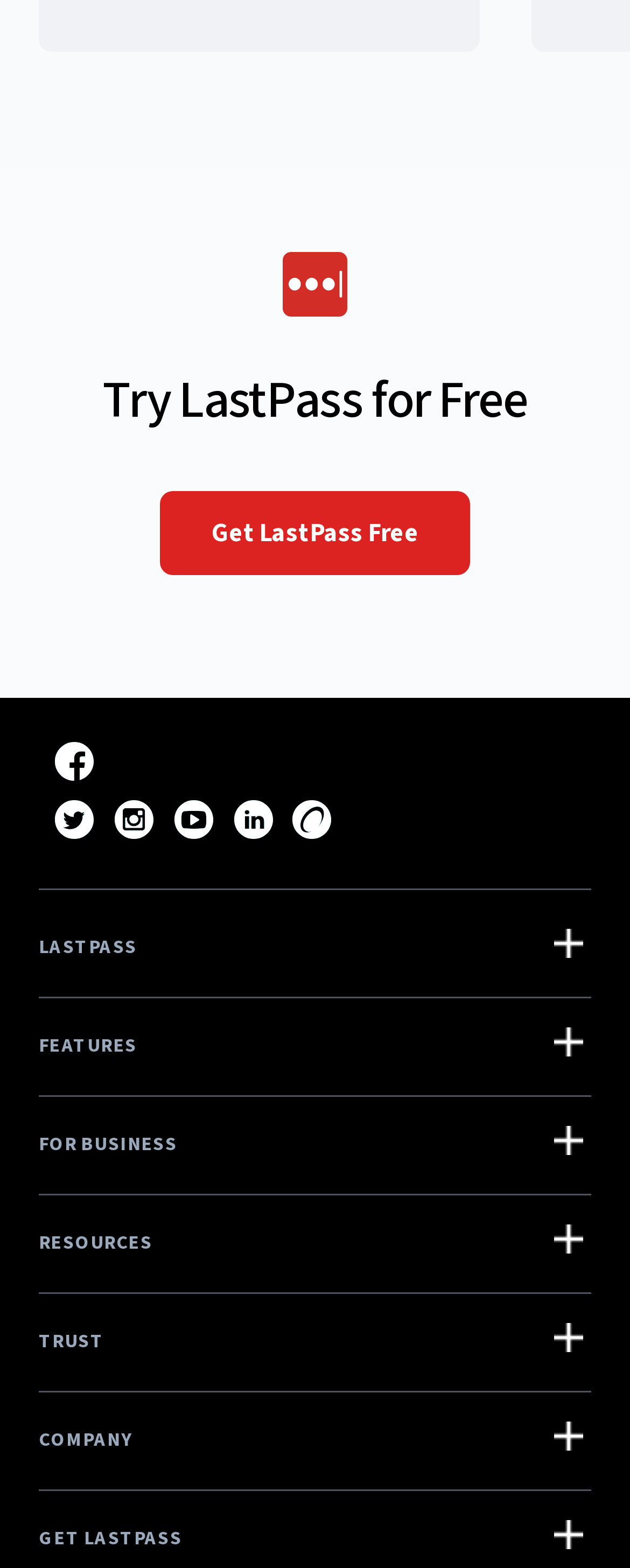What is the logo icon at the top?
Analyze the image and provide a thorough answer to the question.

The logo icon at the top is an image with the text 'lastpass-logo-icon' which suggests that it is the logo of LastPass, a password management company.